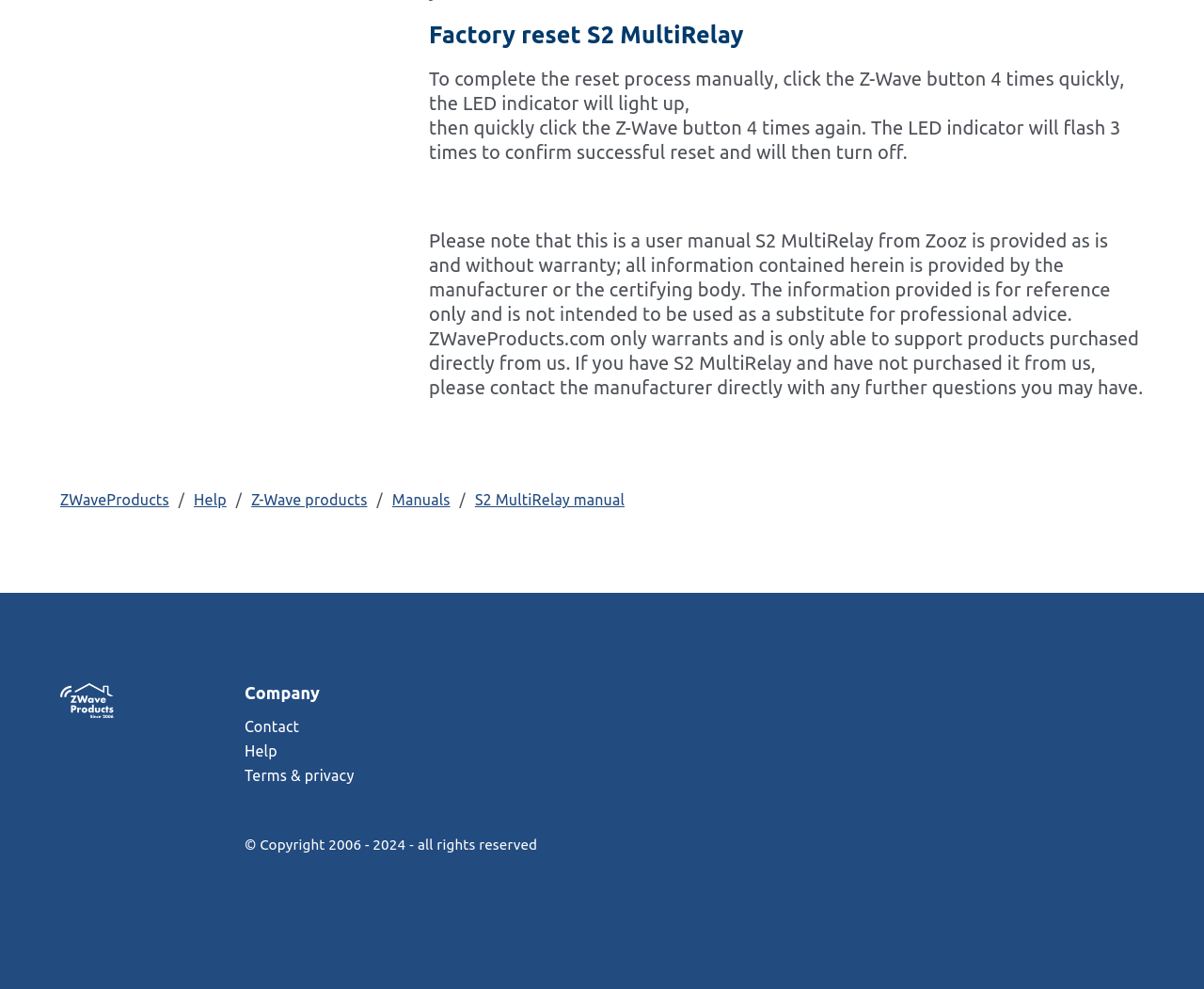Answer the question with a single word or phrase: 
What is the product being described?

S2 MultiRelay